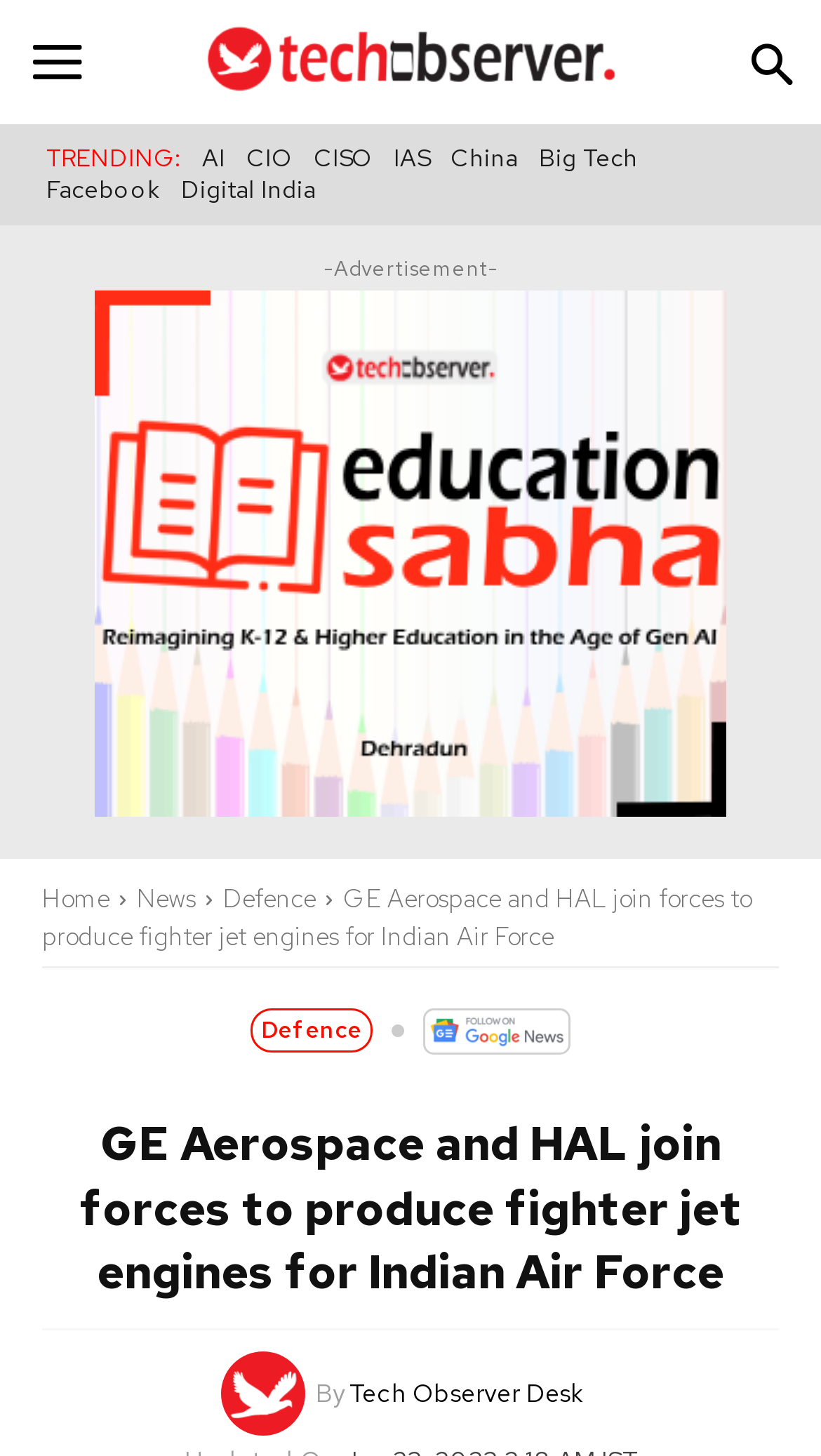Please find the bounding box coordinates of the element that must be clicked to perform the given instruction: "Follow tech observer on google news". The coordinates should be four float numbers from 0 to 1, i.e., [left, top, right, bottom].

[0.523, 0.697, 0.687, 0.72]